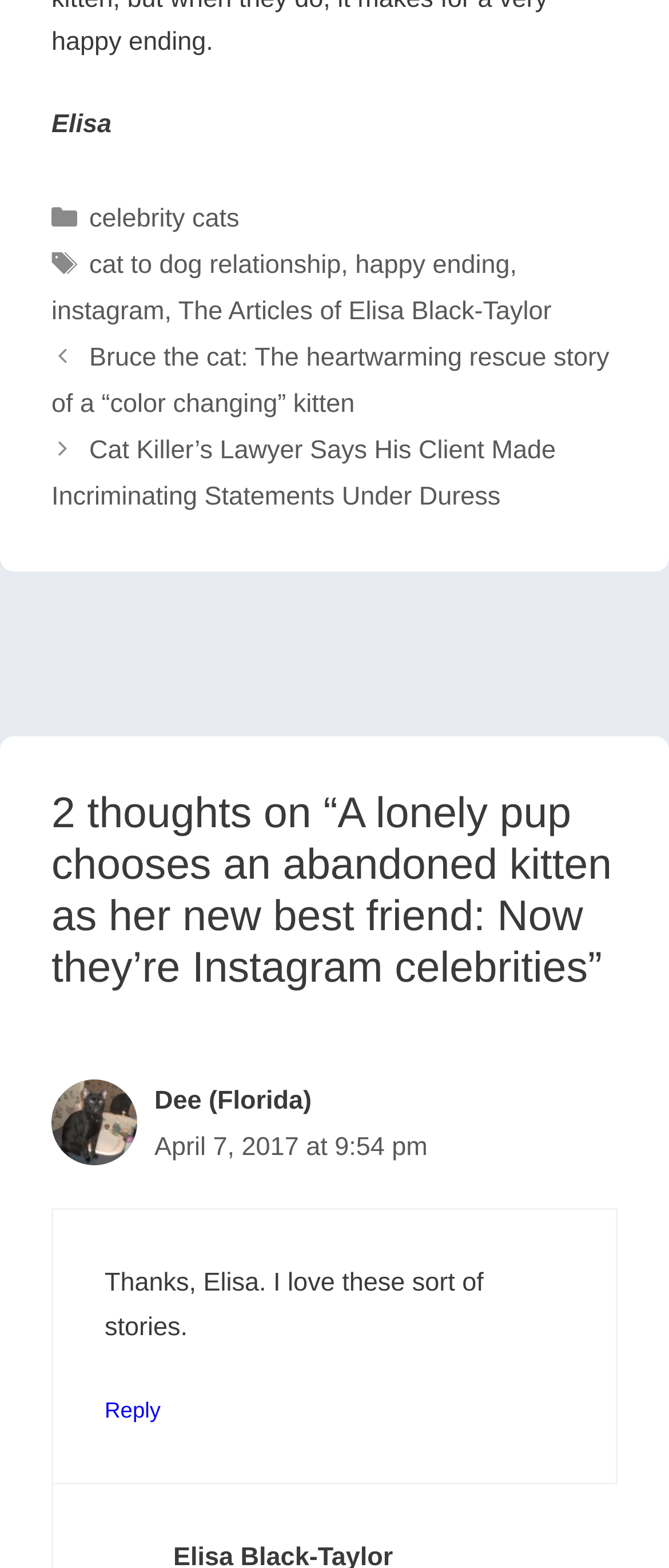What is the date of the comment by 'Dee (Florida)'?
Please provide a comprehensive answer based on the details in the screenshot.

The date of the comment by 'Dee (Florida)' is mentioned as 'April 7, 2017 at 9:54 pm'.